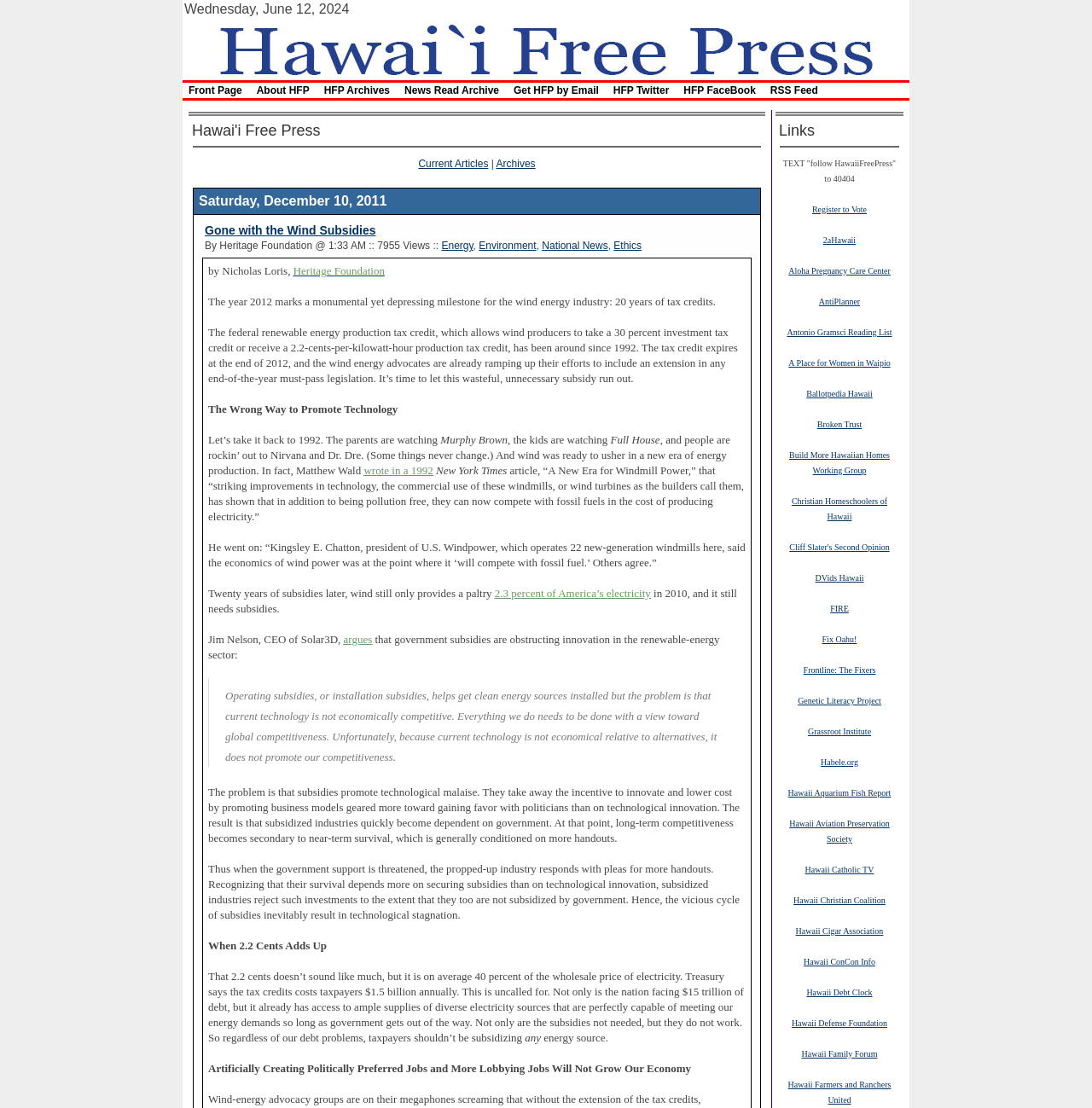What is the title of the article?
Deliver a detailed and extensive answer to the question.

The title of the article is displayed as a link with a bounding box coordinate of [0.188, 0.202, 0.344, 0.214]. It is part of a table cell with a bounding box coordinate of [0.187, 0.2, 0.687, 0.229].